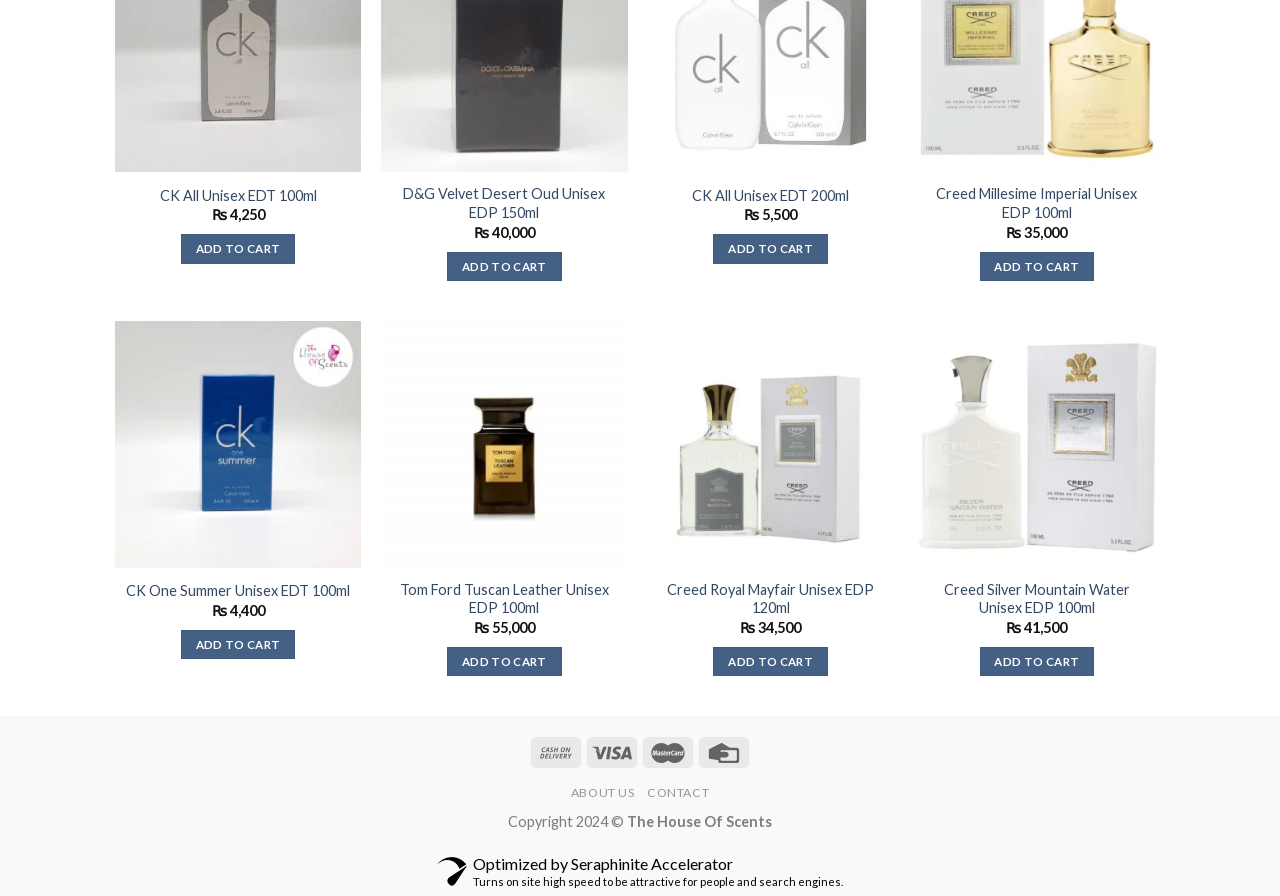Please locate the clickable area by providing the bounding box coordinates to follow this instruction: "Add CK All Unisex EDT 100ml to cart".

[0.141, 0.262, 0.231, 0.295]